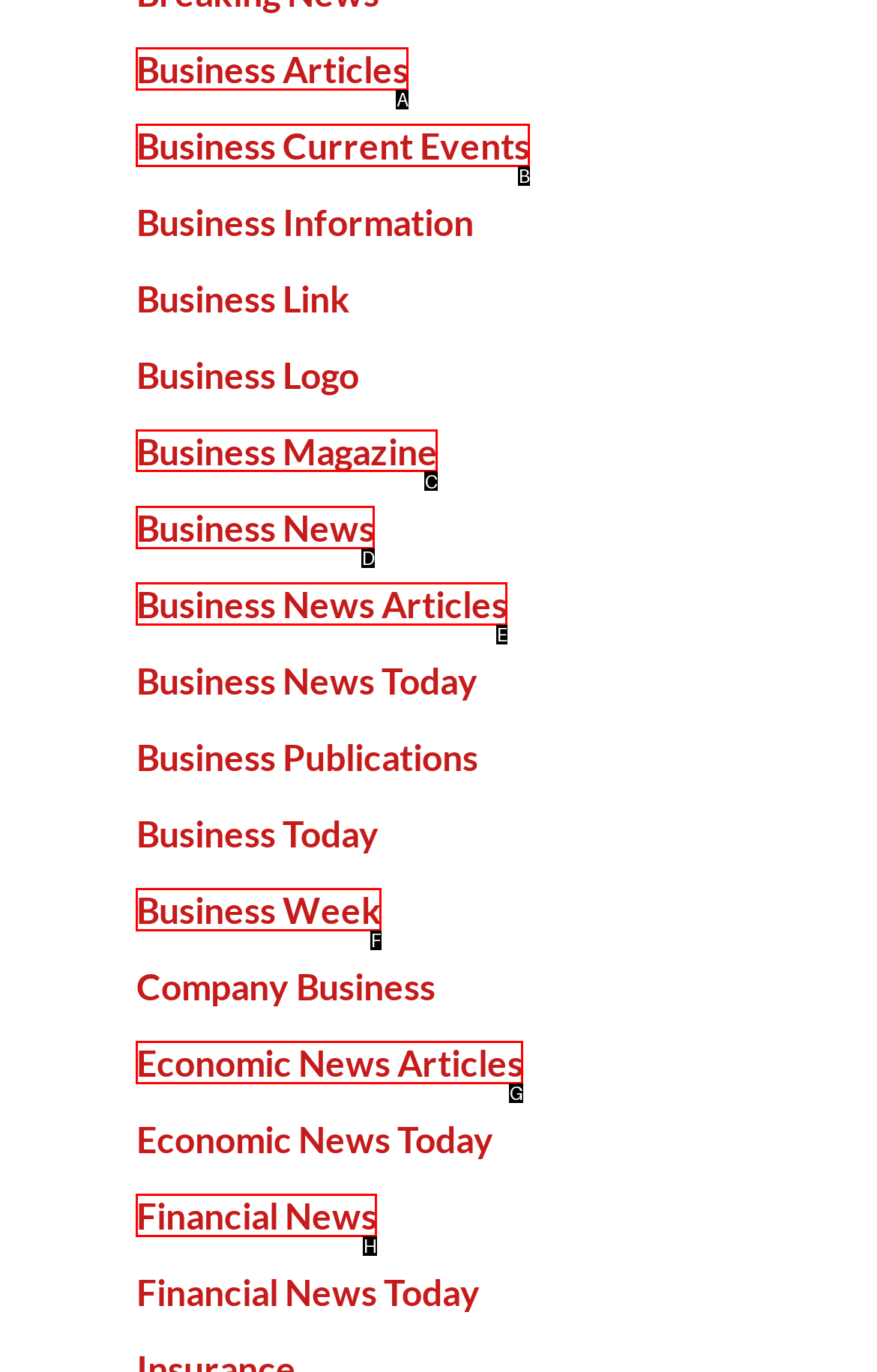Determine the right option to click to perform this task: Explore business magazine
Answer with the correct letter from the given choices directly.

C